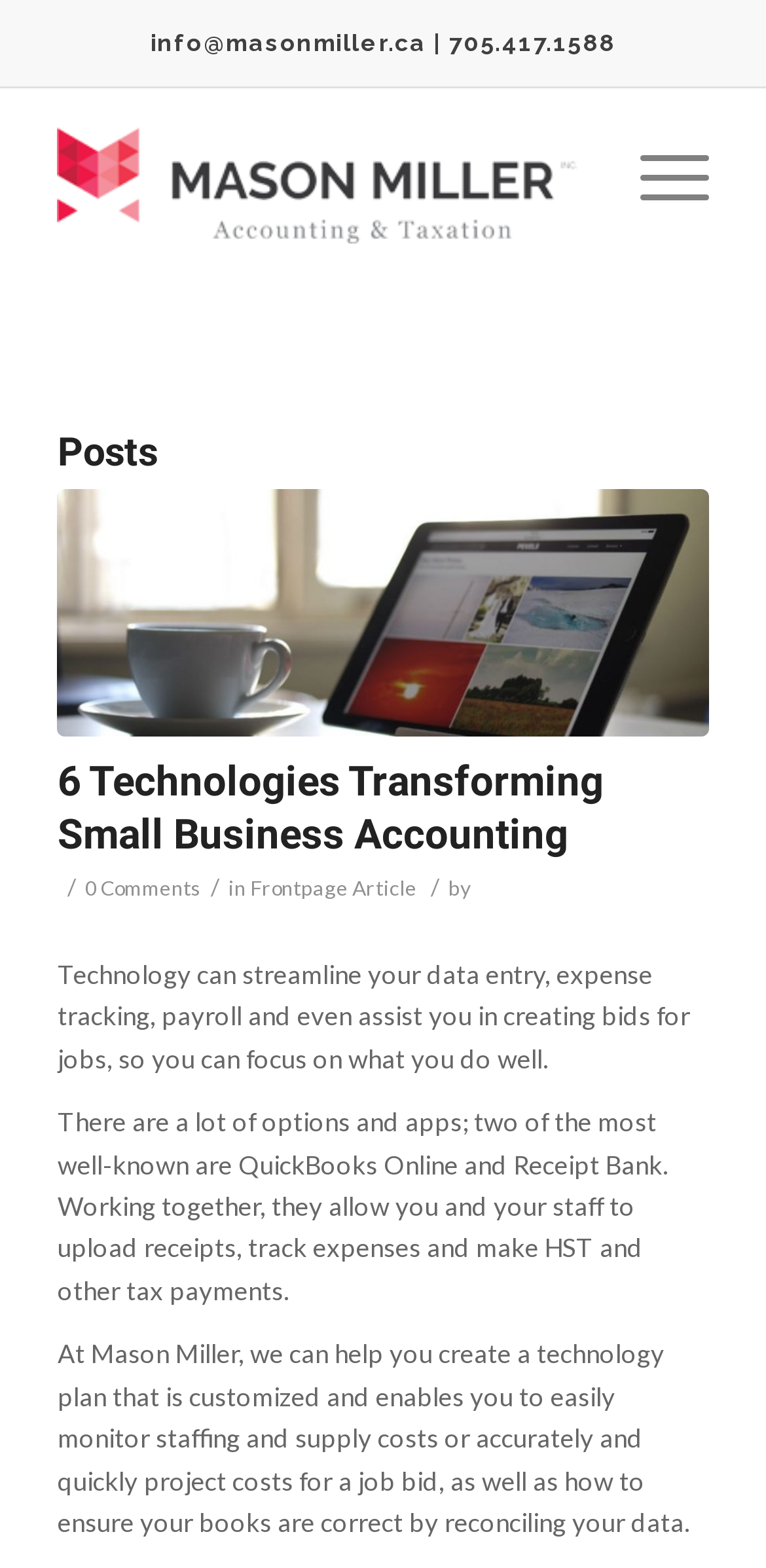Given the webpage screenshot and the description, determine the bounding box coordinates (top-left x, top-left y, bottom-right x, bottom-right y) that define the location of the UI element matching this description: Tournament in Focus

None